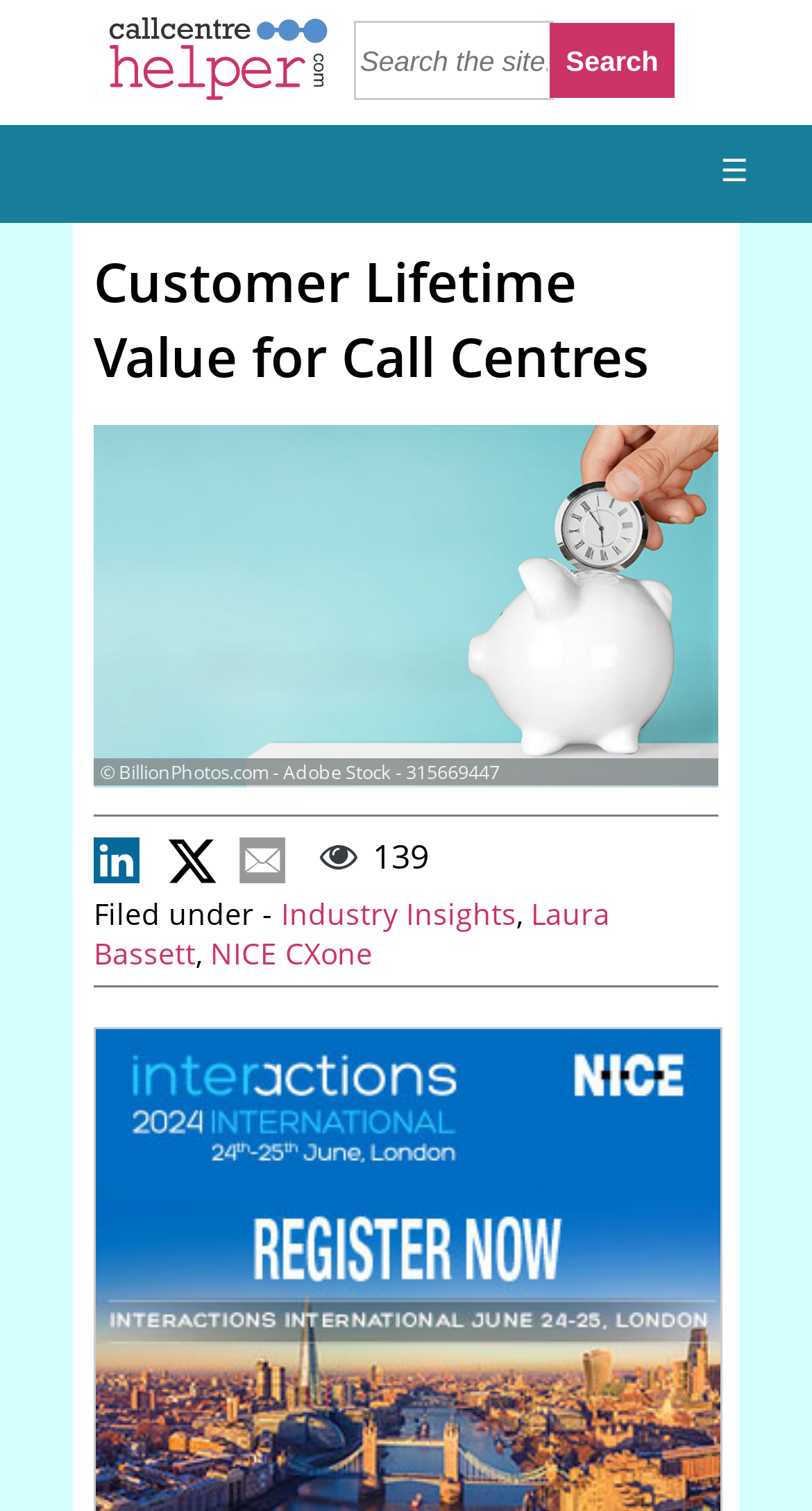Please specify the bounding box coordinates in the format (top-left x, top-left y, bottom-right x, bottom-right y), with all values as floating point numbers between 0 and 1. Identify the bounding box of the UI element described by: parent_node: 0

None